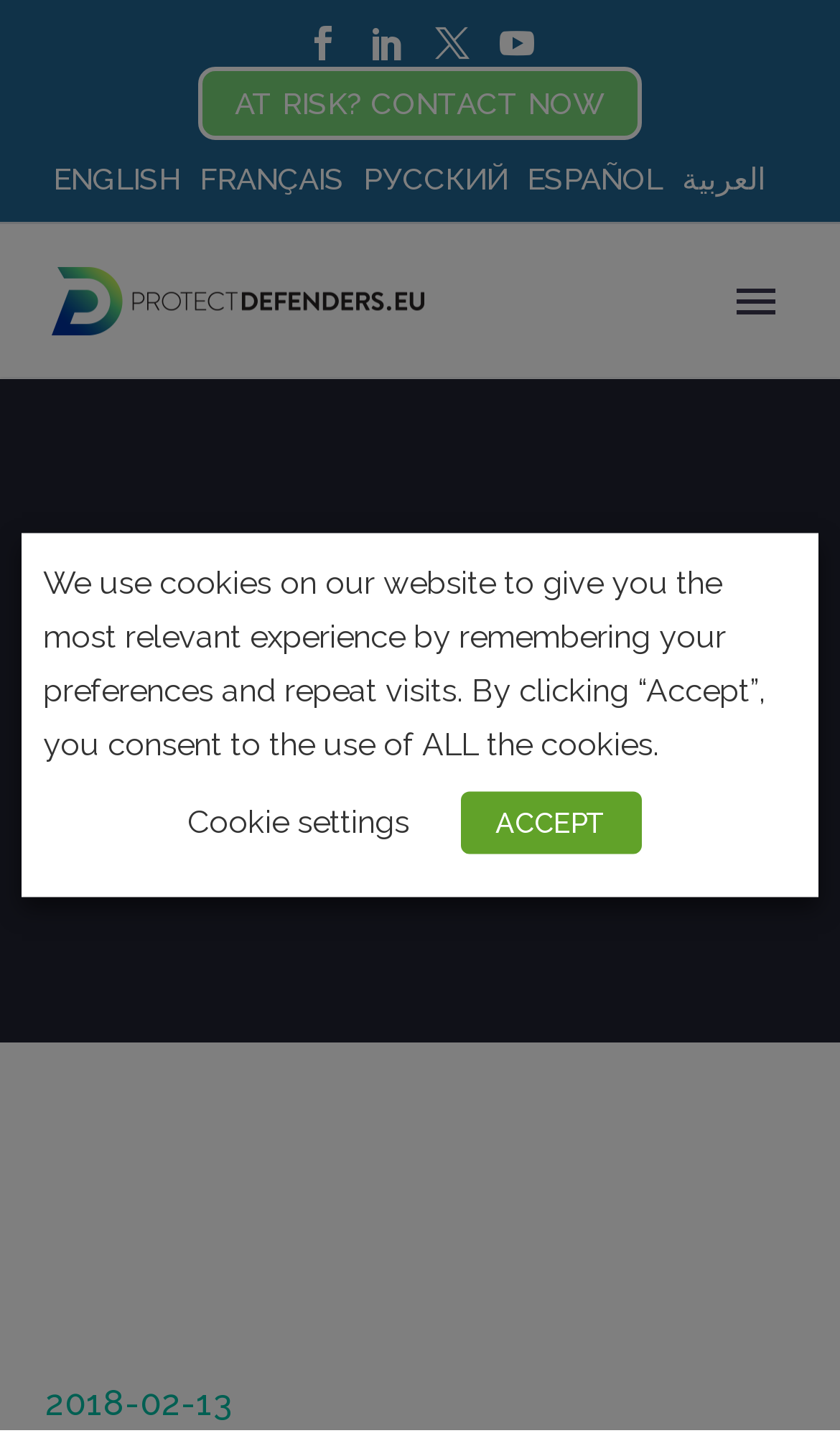Determine the bounding box coordinates in the format (top-left x, top-left y, bottom-right x, bottom-right y). Ensure all values are floating point numbers between 0 and 1. Identify the bounding box of the UI element described by: Yes

None